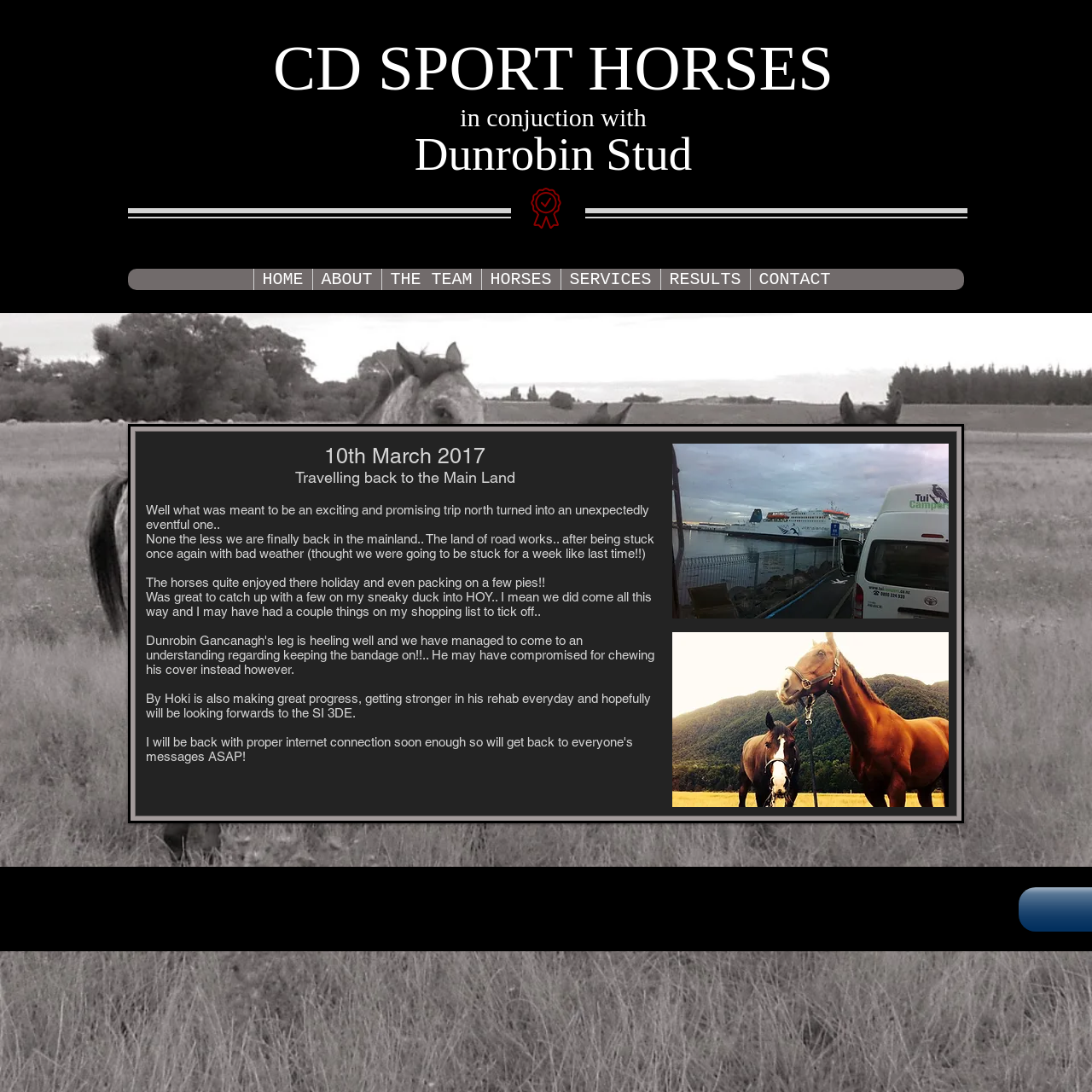What is the purpose of the buttons in the slide show gallery?
Give a one-word or short-phrase answer derived from the screenshot.

Navigation